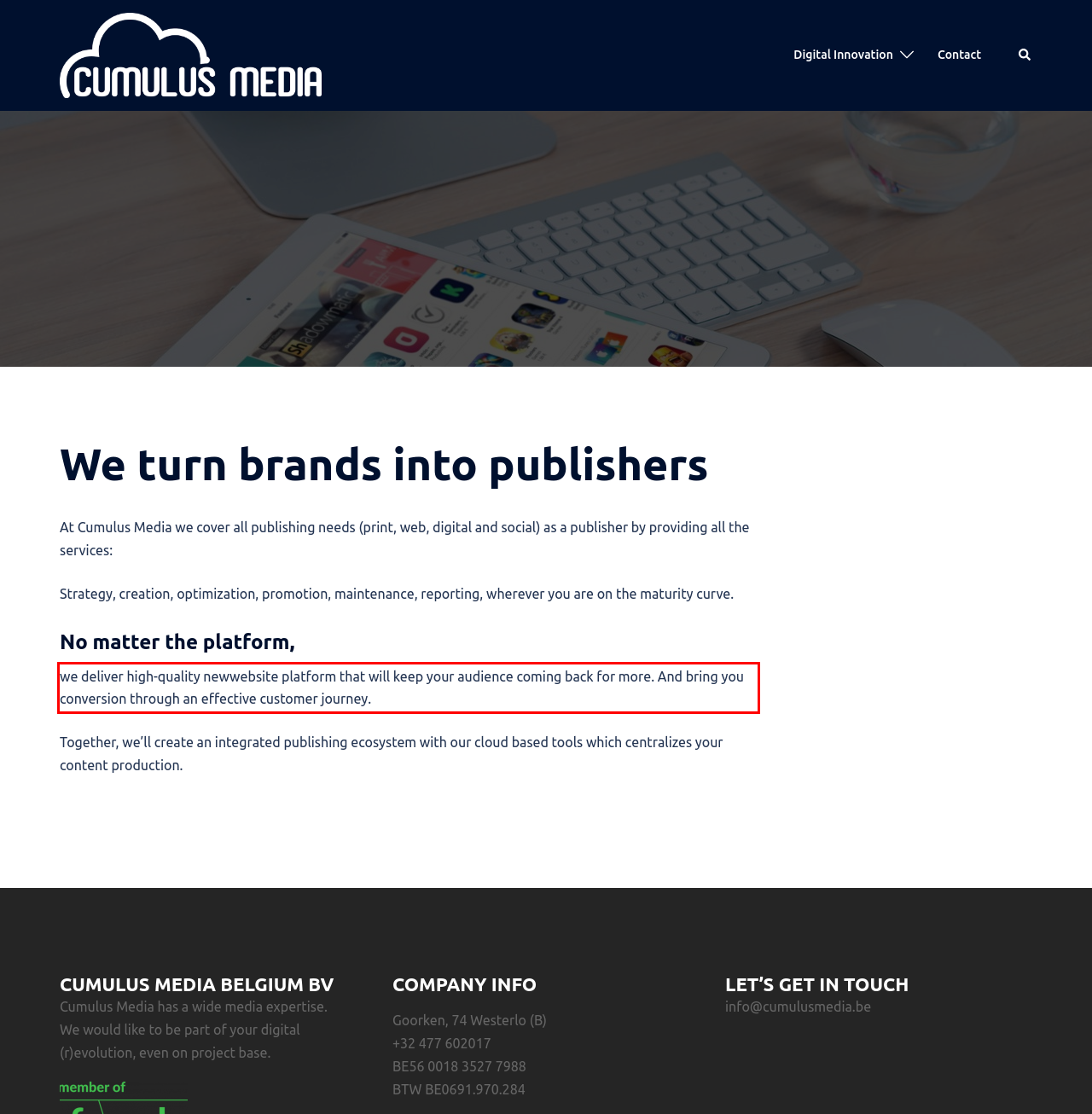You have a screenshot of a webpage with a red bounding box. Identify and extract the text content located inside the red bounding box.

we deliver high-quality newwebsite platform that will keep your audience coming back for more. And bring you conversion through an effective customer journey.